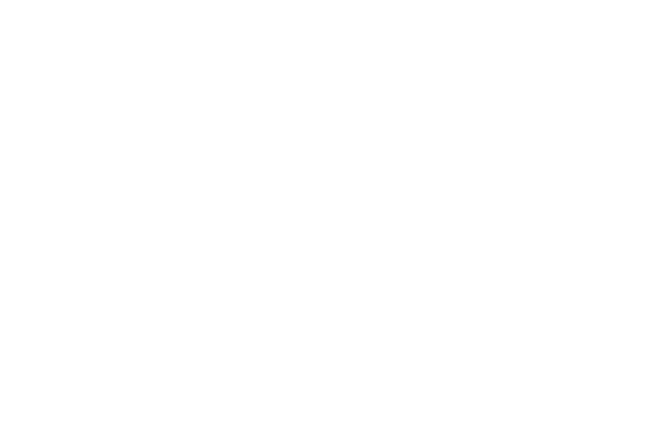Give a thorough explanation of the elements present in the image.

The image features a stylized icon representing the constellation of stars, likely used in the context of promoting an apartment or holiday rental. This icon is part of the décor or branding for a project named "Appartement UTMS e.K.," emphasizing its connection to a larger theme of comfort and nature. The overall design suggests a serene environment that aligns with the rental's highlights, such as being fully furnished, featuring new furniture, and offering amenities like a south-facing balcony and air conditioning. This visual is positioned on a website that presents detailed information about a rental property located in Oberursel/Taunus, close to Frankfurt/Main, focusing on its various offerings for potential guests.